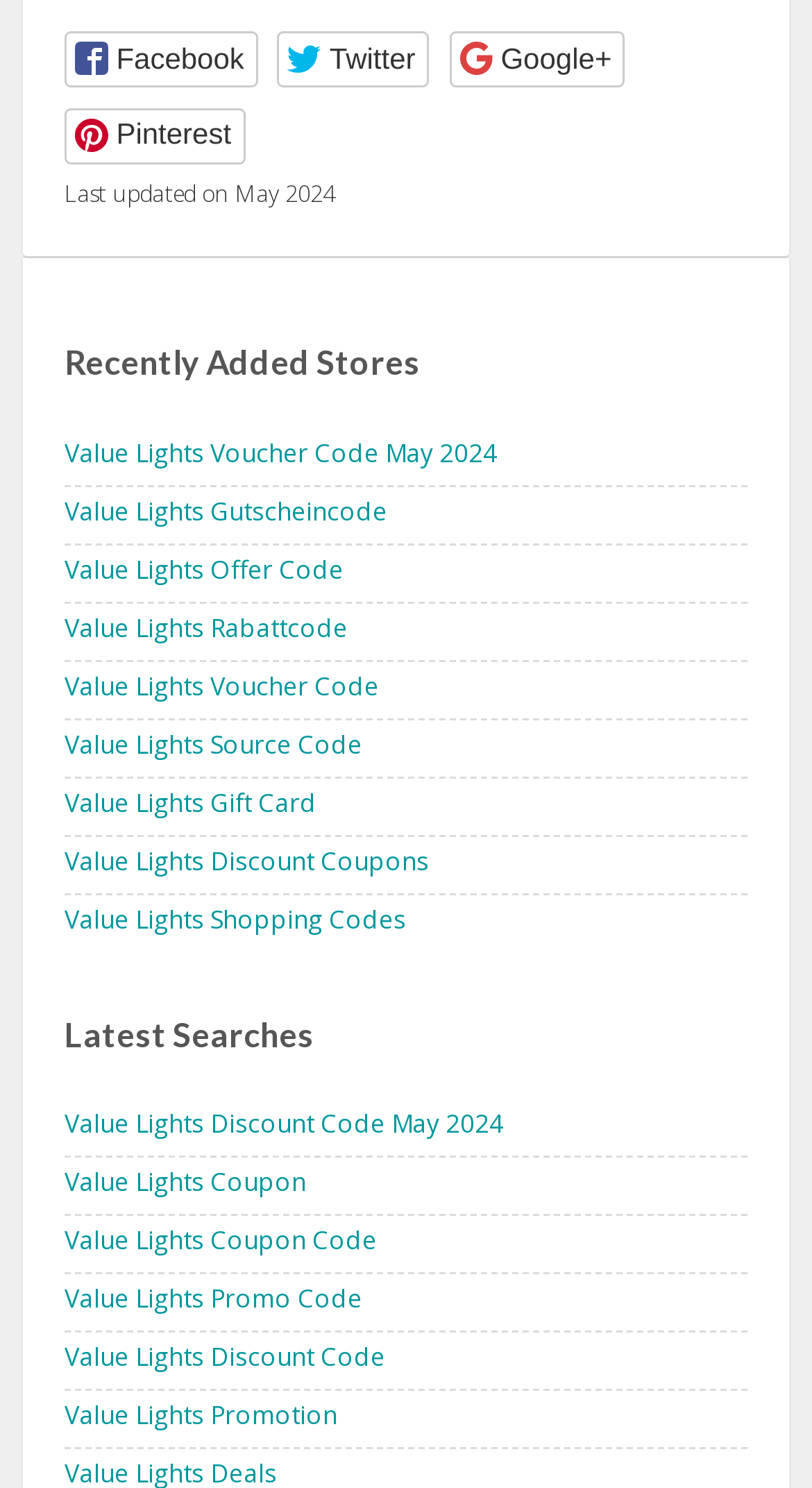Pinpoint the bounding box coordinates of the clickable area needed to execute the instruction: "Search for Value Lights Discount Code May 2024". The coordinates should be specified as four float numbers between 0 and 1, i.e., [left, top, right, bottom].

[0.079, 0.743, 0.621, 0.767]